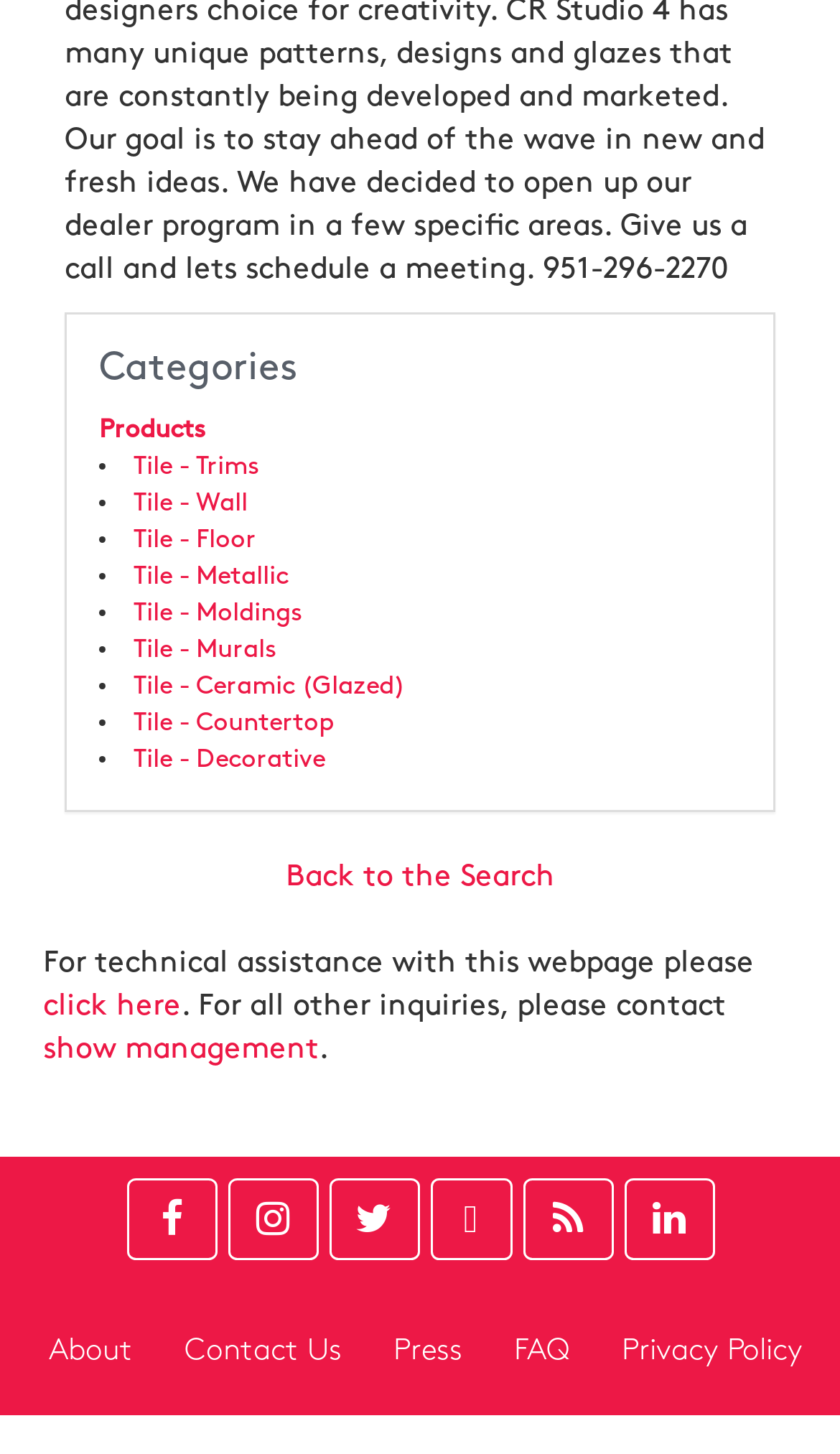Please determine the bounding box coordinates of the element's region to click for the following instruction: "Follow on Facebook".

[0.15, 0.81, 0.258, 0.867]